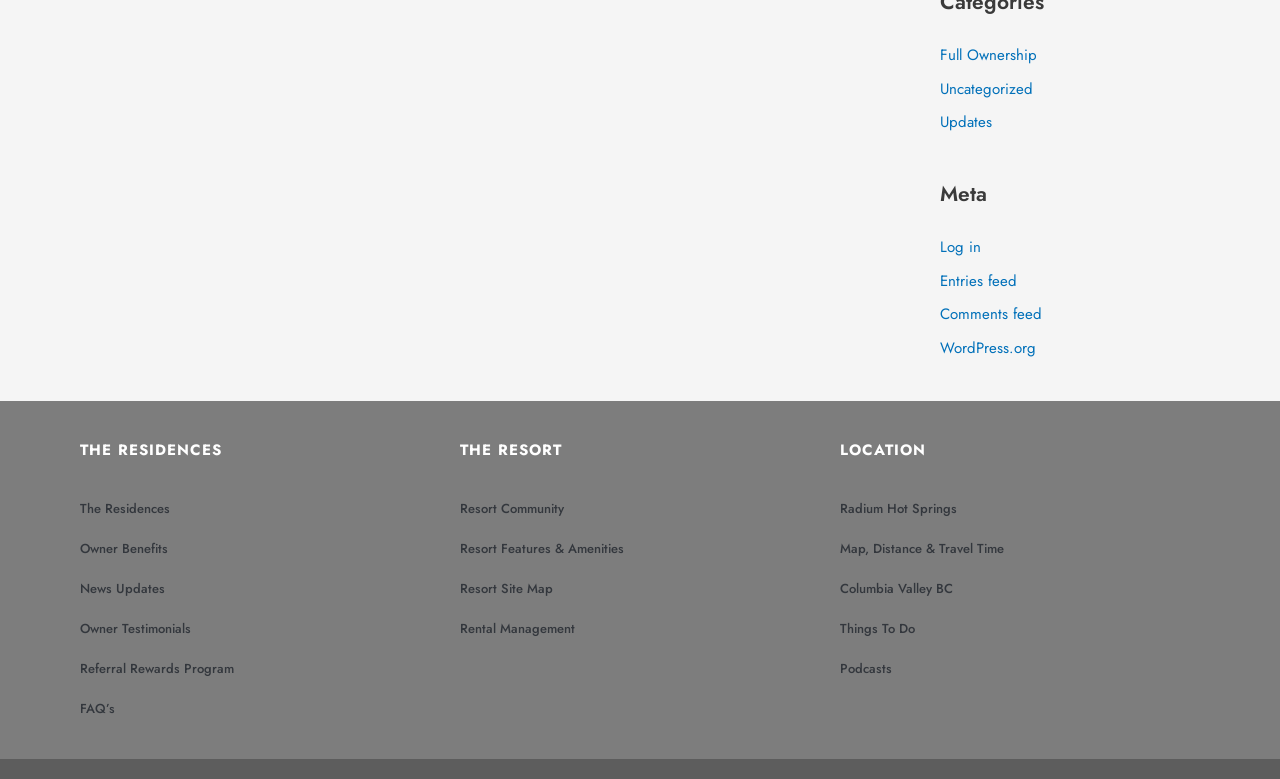Please identify the bounding box coordinates of the area I need to click to accomplish the following instruction: "Log in to the website".

[0.734, 0.303, 0.766, 0.331]